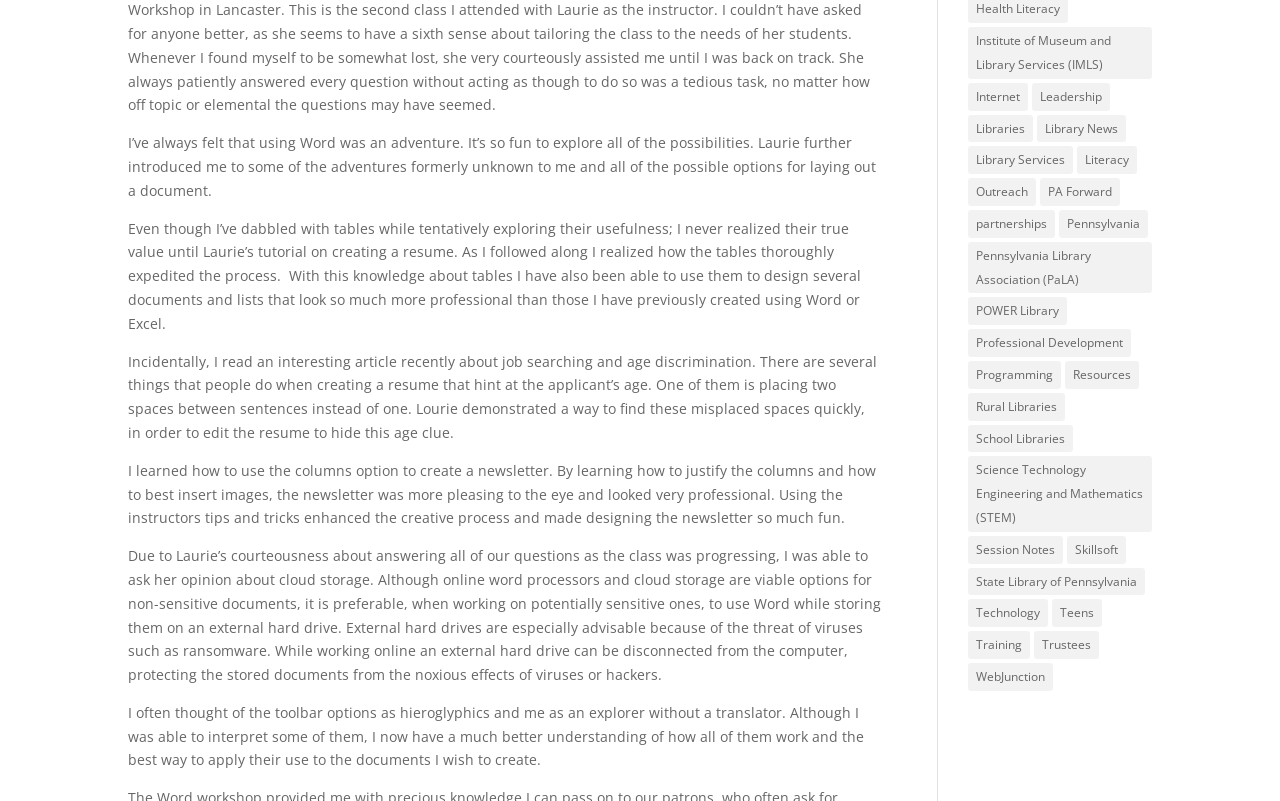What is the most common topic among the links?
Using the image as a reference, give a one-word or short phrase answer.

Libraries